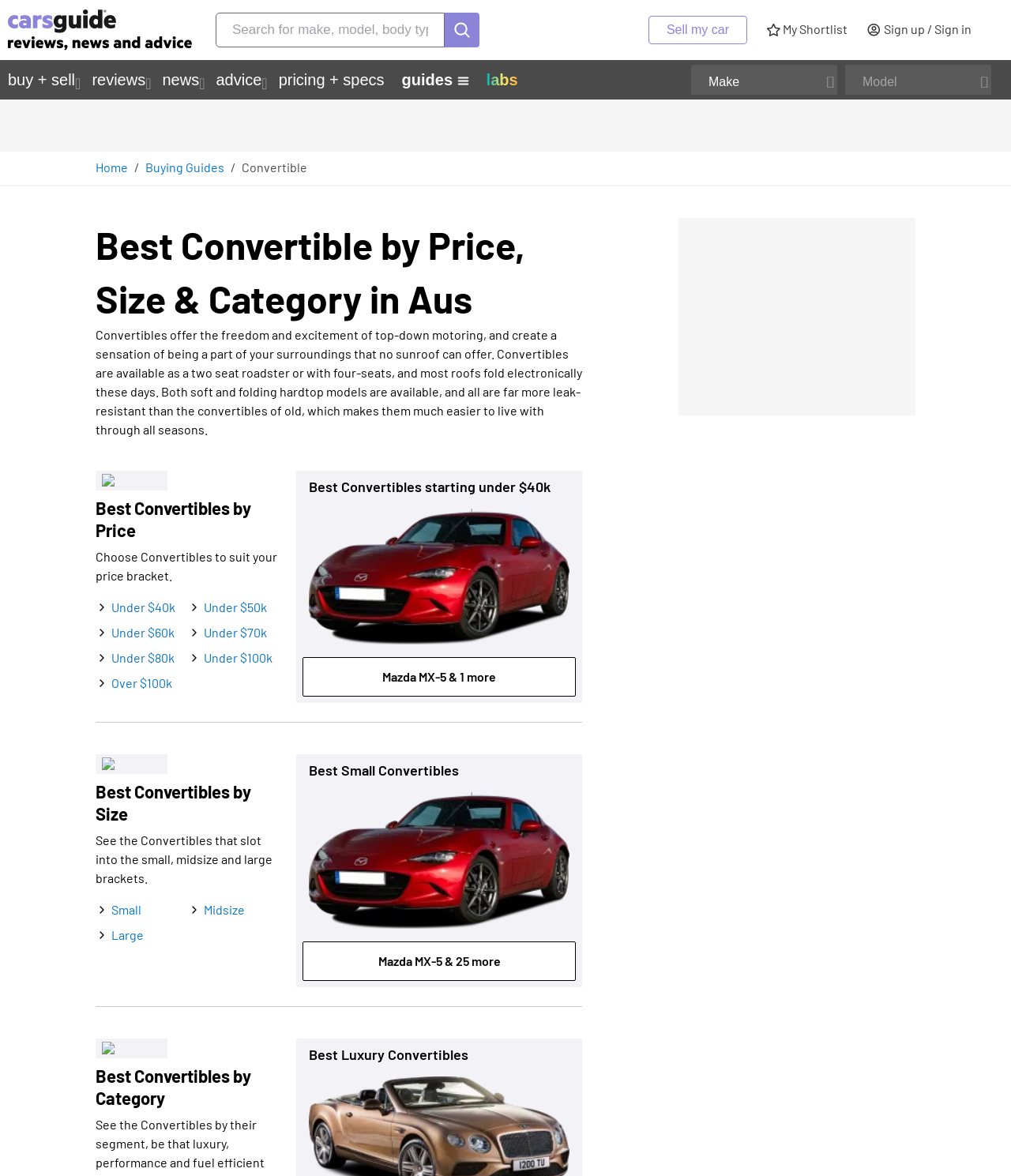Give a succinct answer to this question in a single word or phrase: 
What is the logo of the website?

CarsGuide Logo